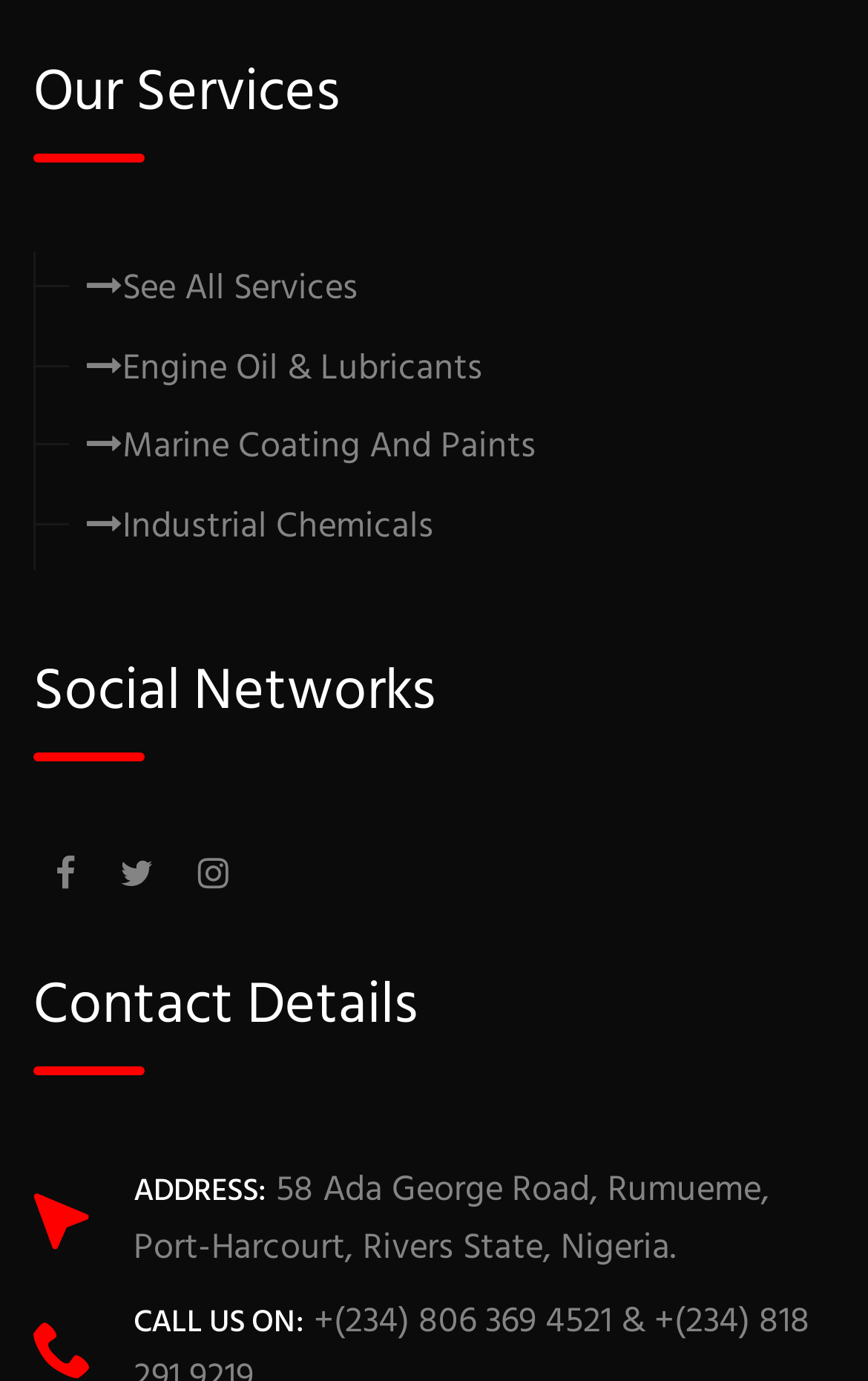What is the first service listed?
Please give a well-detailed answer to the question.

The first service listed can be found by looking at the links under the 'Our Services' heading. The first link is ' Engine Oil & Lubricants', which indicates that this is the first service listed.